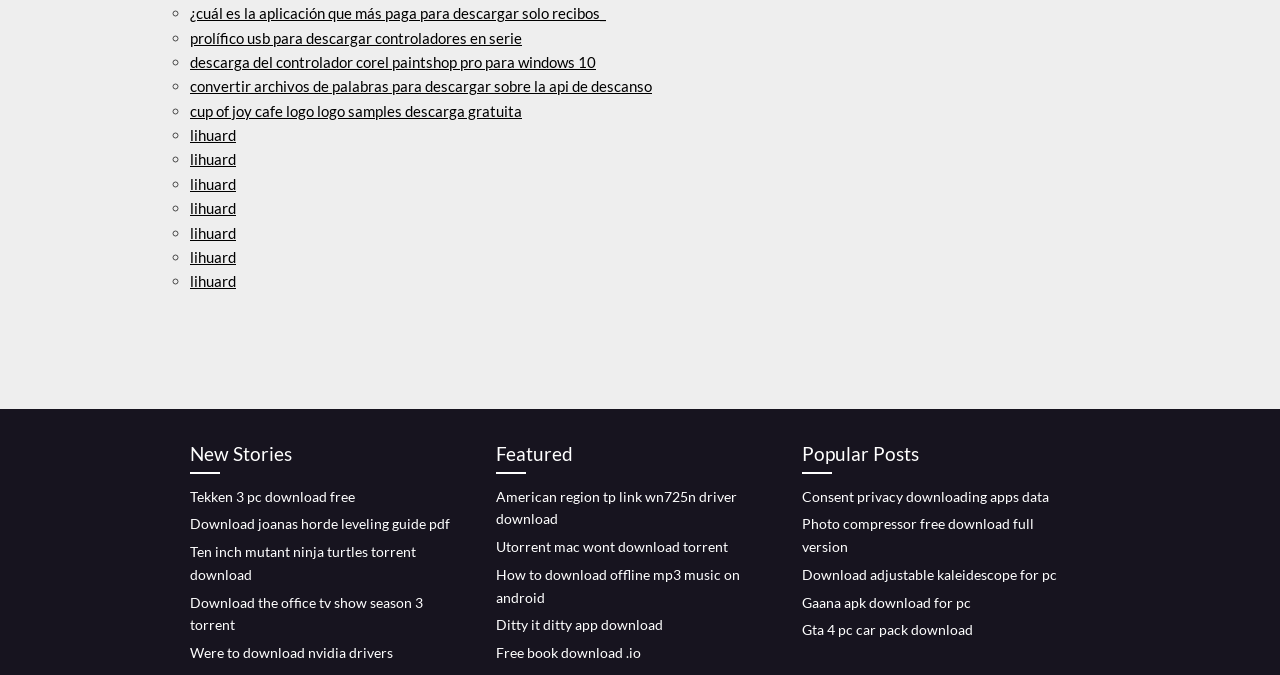Provide the bounding box coordinates for the UI element described in this sentence: "Were to download nvidia drivers". The coordinates should be four float values between 0 and 1, i.e., [left, top, right, bottom].

[0.148, 0.954, 0.307, 0.979]